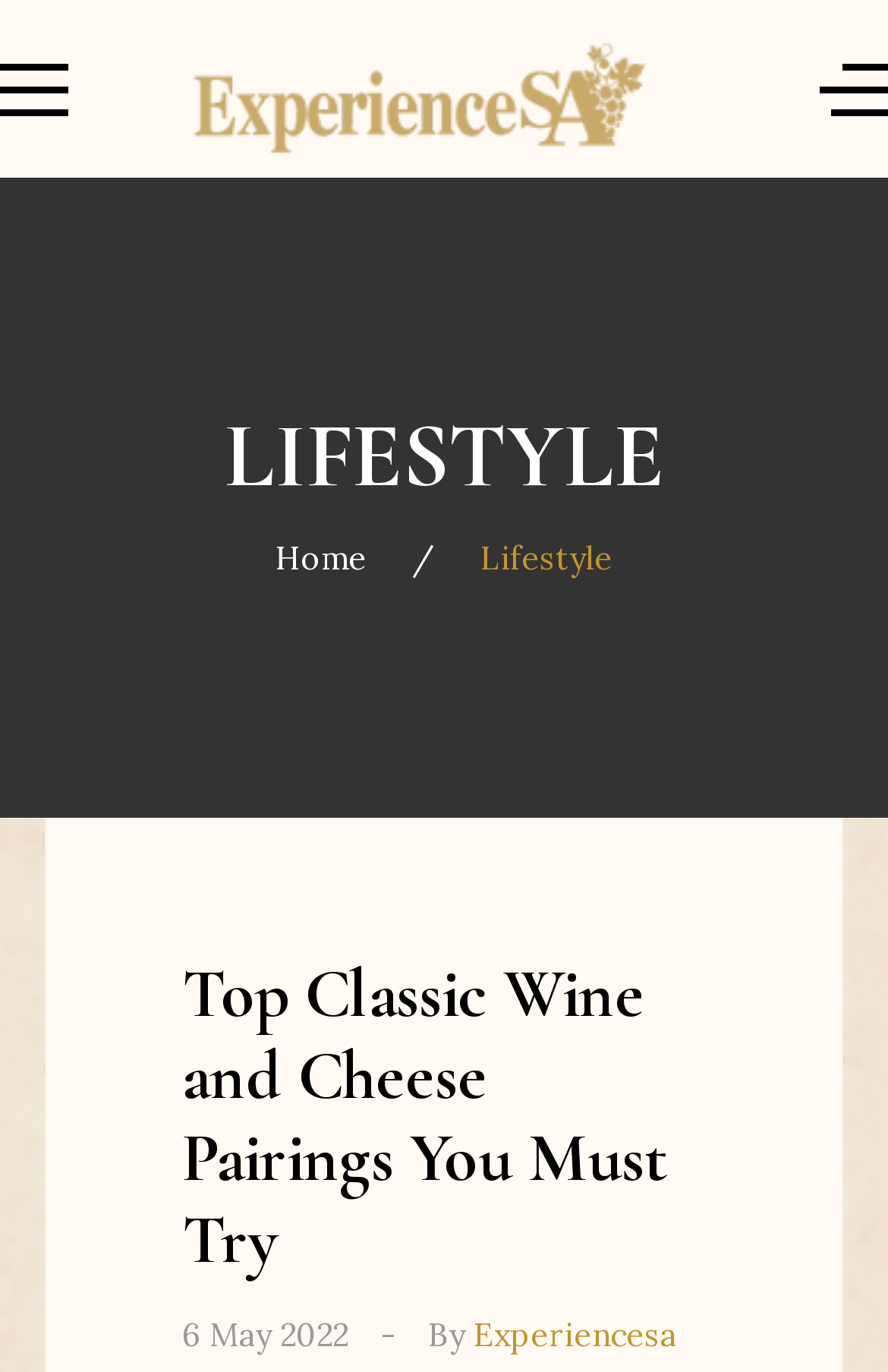Identify the bounding box for the UI element described as: "Box Office". Ensure the coordinates are four float numbers between 0 and 1, formatted as [left, top, right, bottom].

None